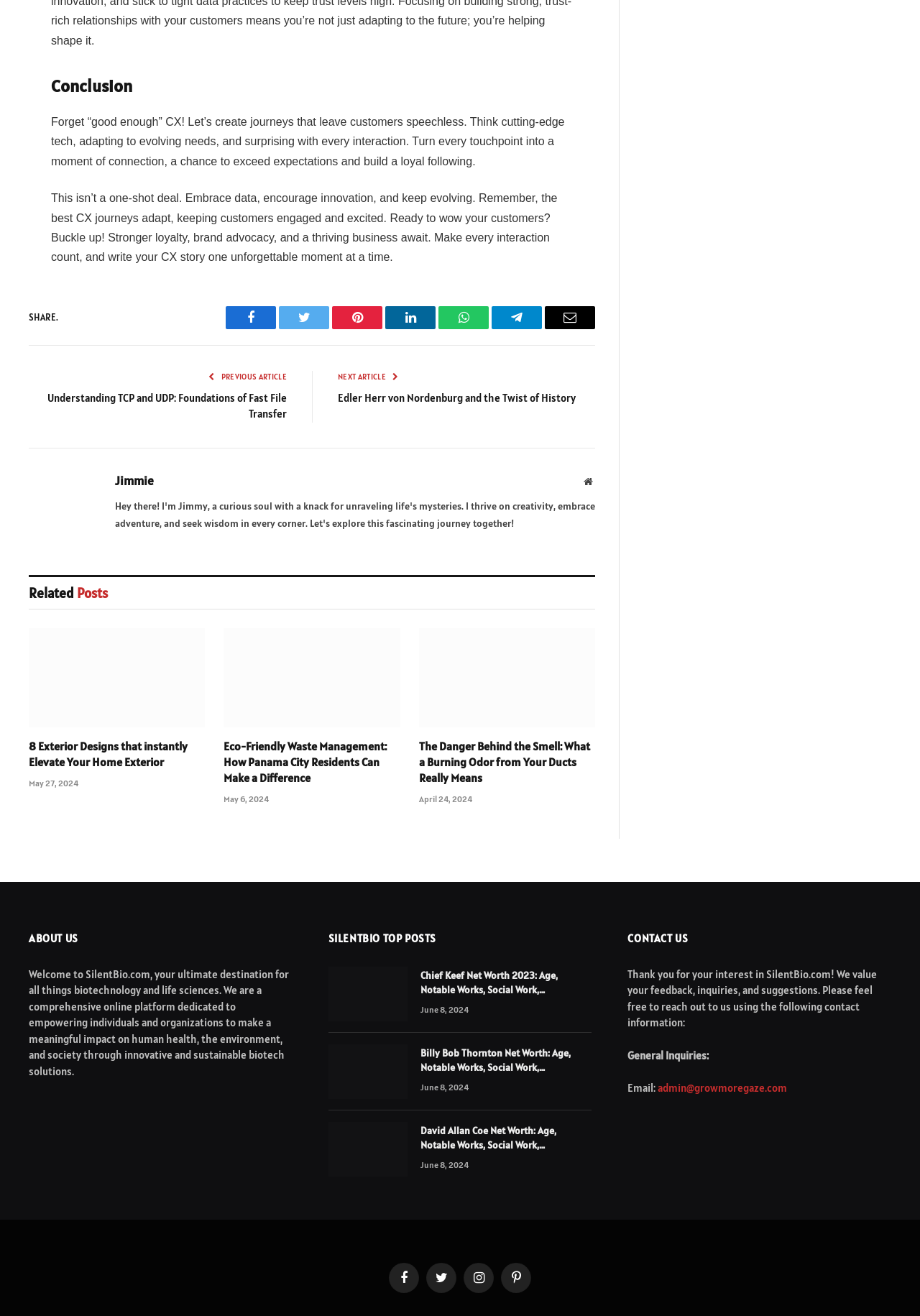Pinpoint the bounding box coordinates of the area that should be clicked to complete the following instruction: "Share on Facebook". The coordinates must be given as four float numbers between 0 and 1, i.e., [left, top, right, bottom].

[0.245, 0.233, 0.3, 0.25]